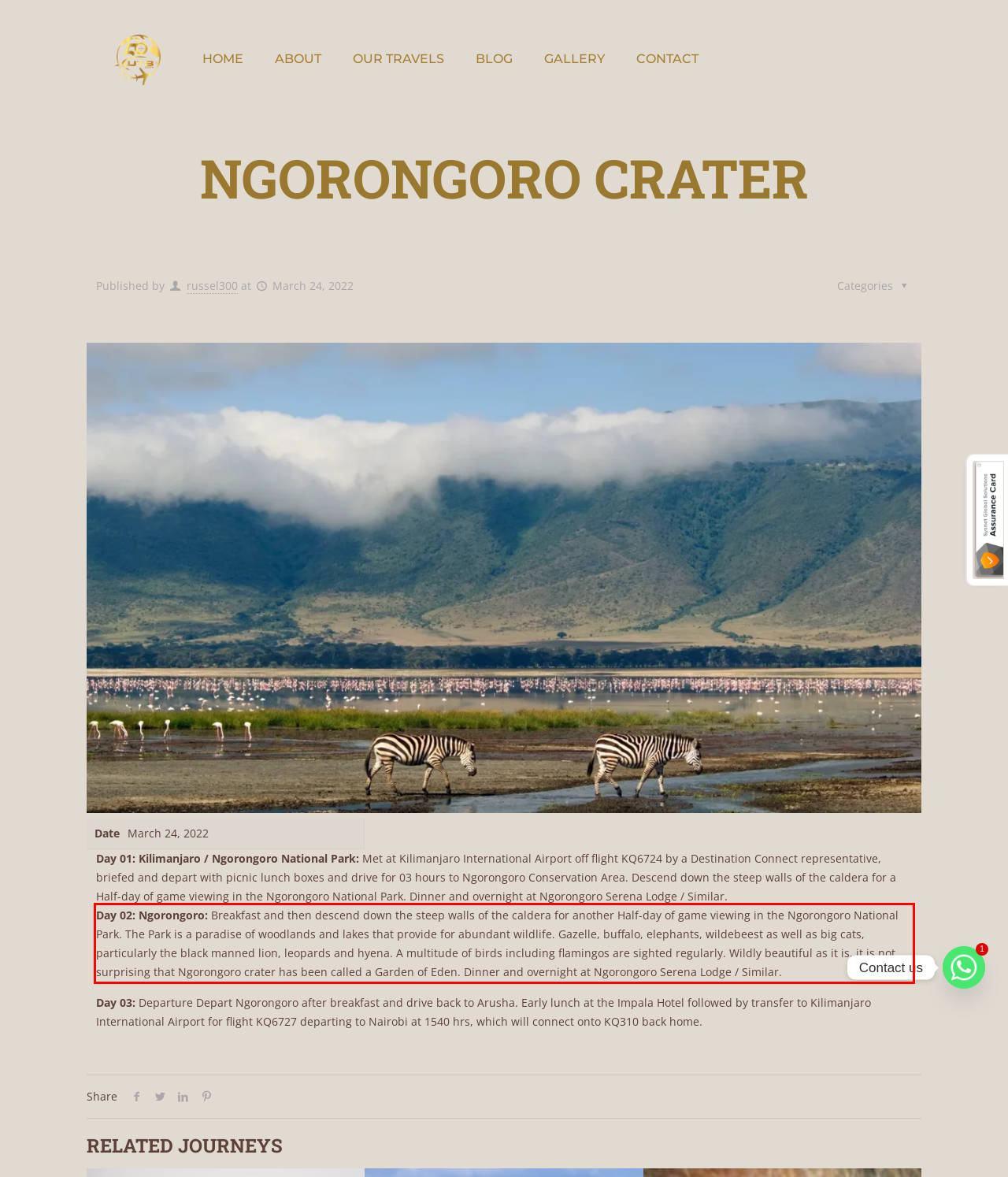There is a UI element on the webpage screenshot marked by a red bounding box. Extract and generate the text content from within this red box.

Day 02: Ngorongoro: Breakfast and then descend down the steep walls of the caldera for another Half-day of game viewing in the Ngorongoro National Park. The Park is a paradise of woodlands and lakes that provide for abundant wildlife. Gazelle, buffalo, elephants, wildebeest as well as big cats, particularly the black manned lion, leopards and hyena. A multitude of birds including flamingos are sighted regularly. Wildly beautiful as it is, it is not surprising that Ngorongoro crater has been called a Garden of Eden. Dinner and overnight at Ngorongoro Serena Lodge / Similar.